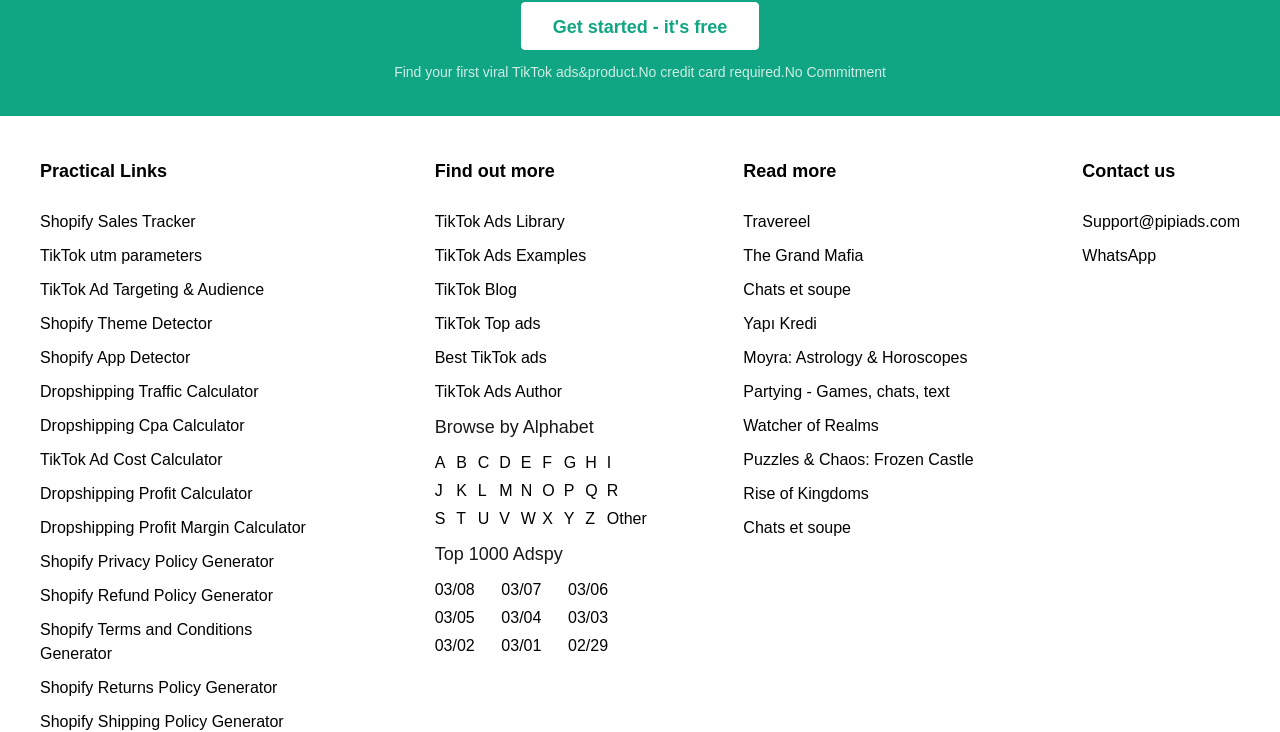What is the main call-to-action on this webpage?
Please answer the question with as much detail and depth as you can.

The main call-to-action on this webpage is 'Get started - it's free' which is a button and a link located at the top of the page, with a bounding box coordinate of [0.407, 0.003, 0.593, 0.068] and [0.407, 0.027, 0.593, 0.049] respectively.